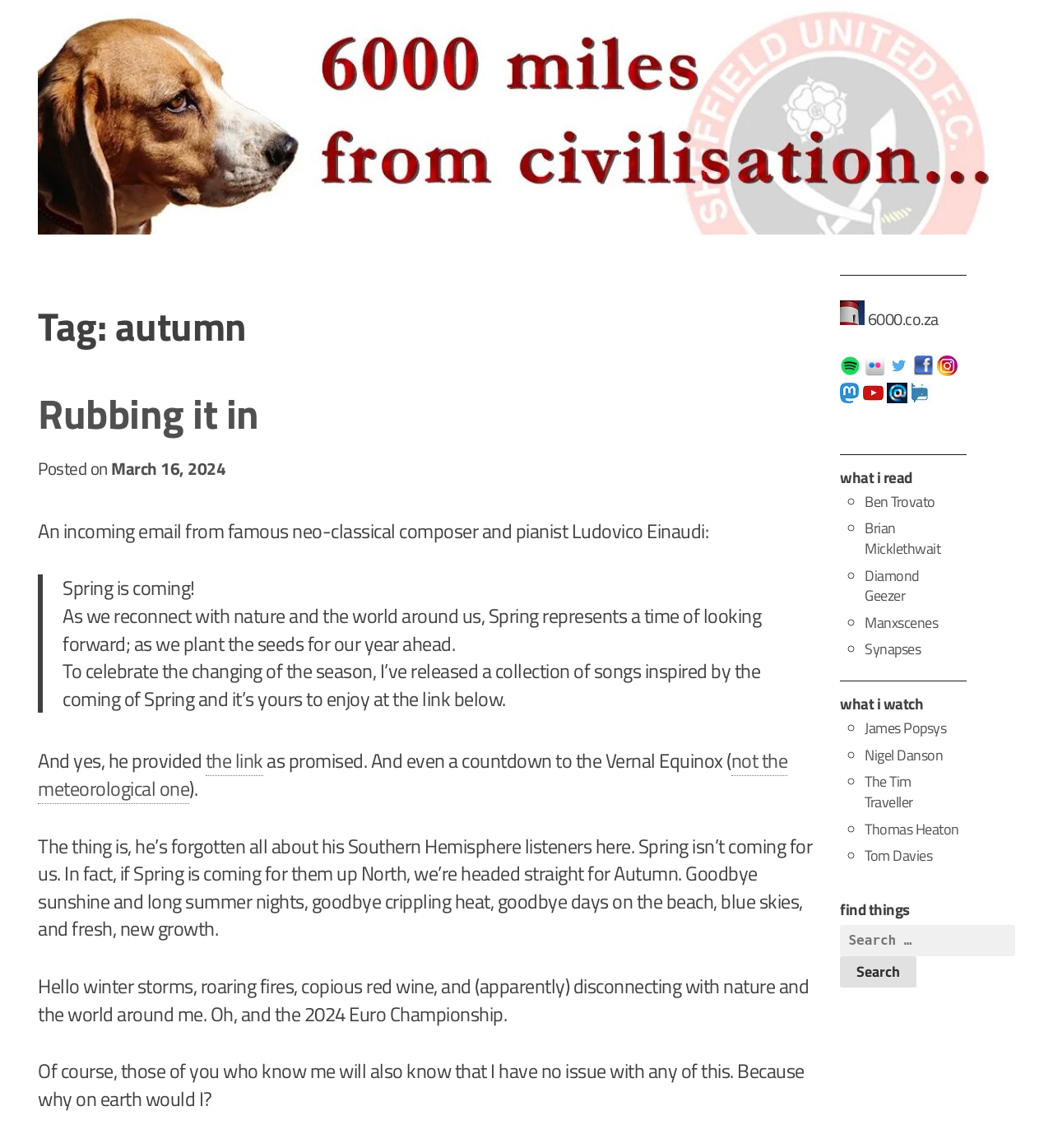Present a detailed account of what is displayed on the webpage.

This webpage appears to be a personal blog or journal, with a focus on the author's thoughts and experiences. At the top of the page, there is a header section with a title "Tag: autumn" and a link to an article titled "Rubbing it in". Below this, there is a block of text that discusses the changing of the seasons, with a quote from Ludovico Einaudi, a famous composer and pianist.

The main content of the page is a series of paragraphs written in a conversational tone, where the author reflects on the arrival of autumn and how it affects them. The text is interspersed with links to other articles or websites, including a link to a collection of songs inspired by the coming of spring.

On the right-hand side of the page, there is a sidebar with several sections. The first section is titled "what i read" and lists several links to other blogs or websites, each with a bullet point marker. The second section is titled "what i watch" and lists several links to YouTube channels or video websites, again with bullet points. The third section is titled "find things" and contains a search box where users can search for specific content on the website.

At the bottom of the page, there are several social media links, including Spotify, Flickr, and Bluesky, each with an accompanying icon. Overall, the webpage has a personal and introspective tone, with a focus on the author's thoughts and experiences.